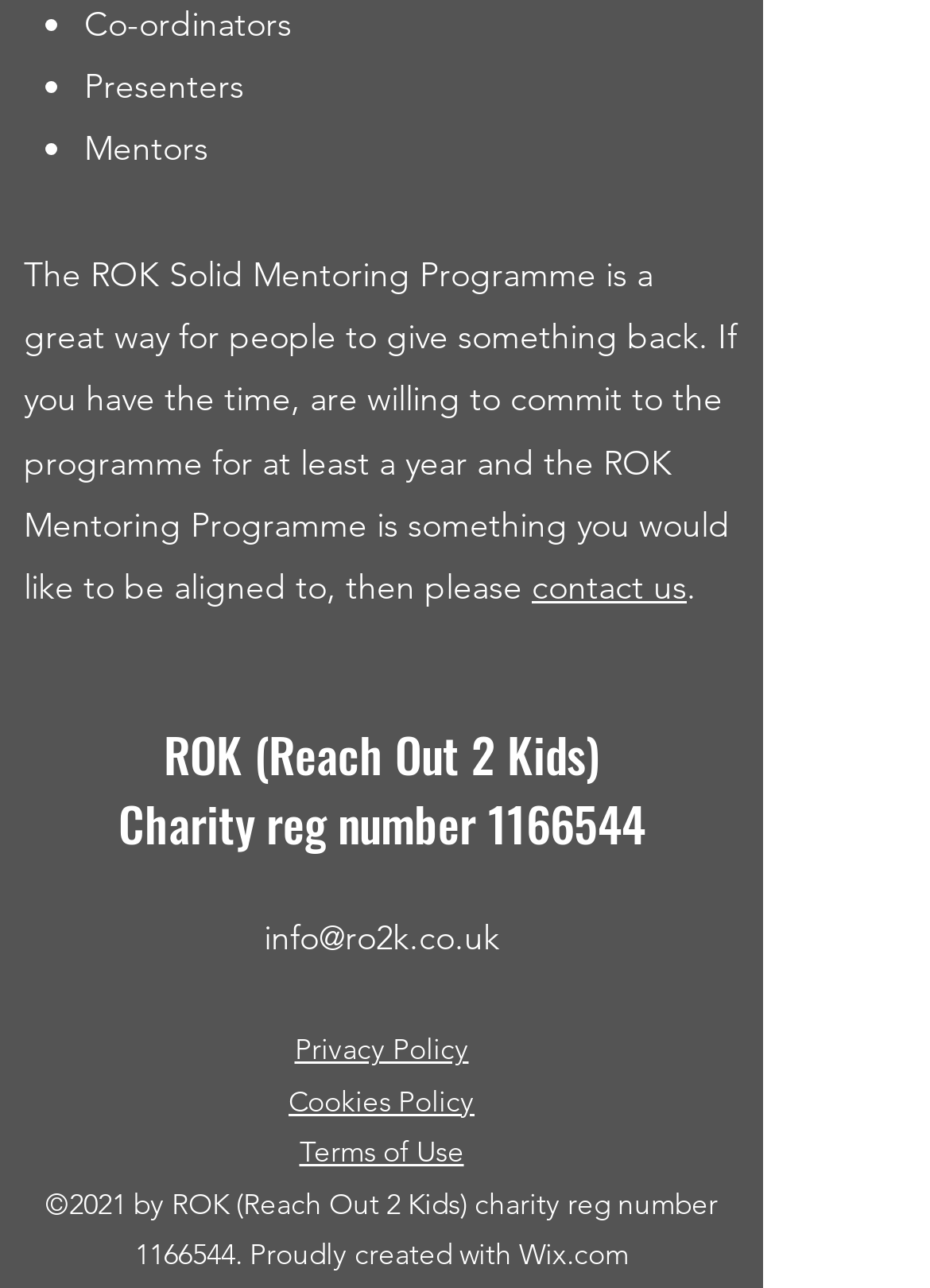Specify the bounding box coordinates of the element's area that should be clicked to execute the given instruction: "check Privacy Policy". The coordinates should be four float numbers between 0 and 1, i.e., [left, top, right, bottom].

[0.317, 0.801, 0.504, 0.829]